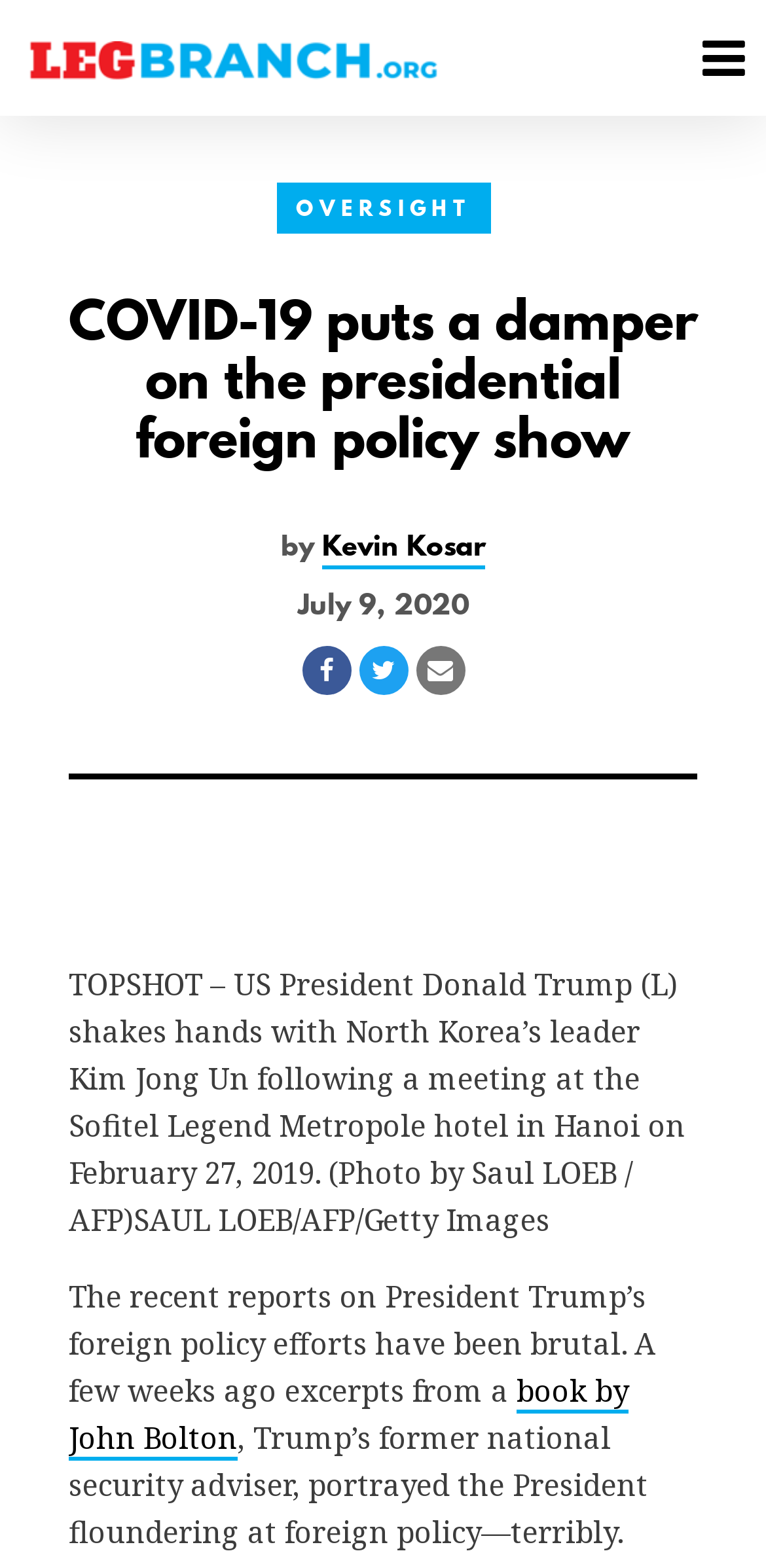Please answer the following query using a single word or phrase: 
What is the source of the image?

AFP/Getty Images